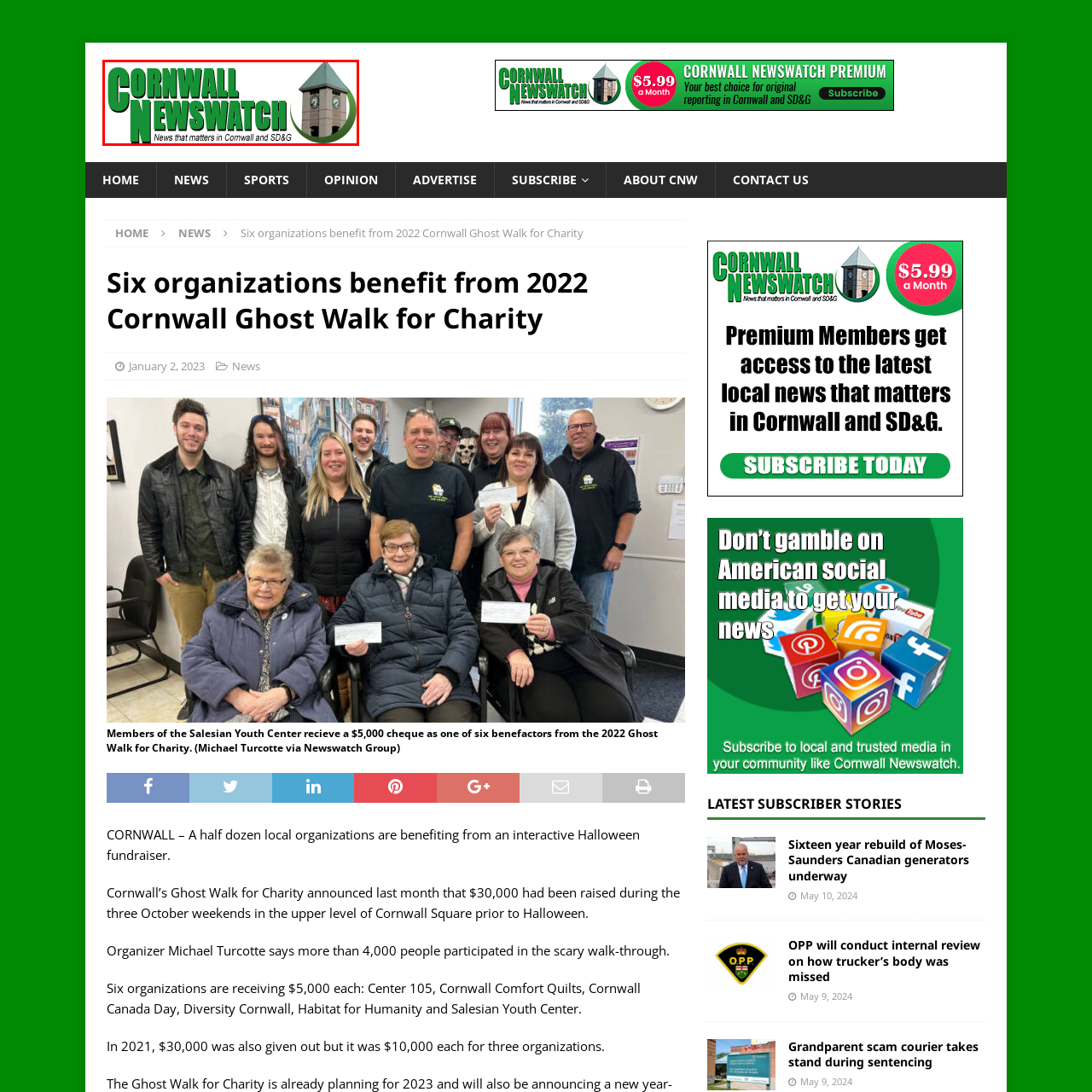Thoroughly describe the contents of the picture within the red frame.

The image features the logo of "Cornwall Newswatch," prominently displaying the name in bold green letters. Accompanying the text is a stylized depiction of a clock tower, symbolizing the local essence of the news outlet. This logo represents the organization’s commitment to delivering news that matters to the Cornwall community and the surrounding areas of SD&G (Stormont, Dundas, and Glengarry). The design captures the spirit of local journalism, emphasizing a connection to the community.